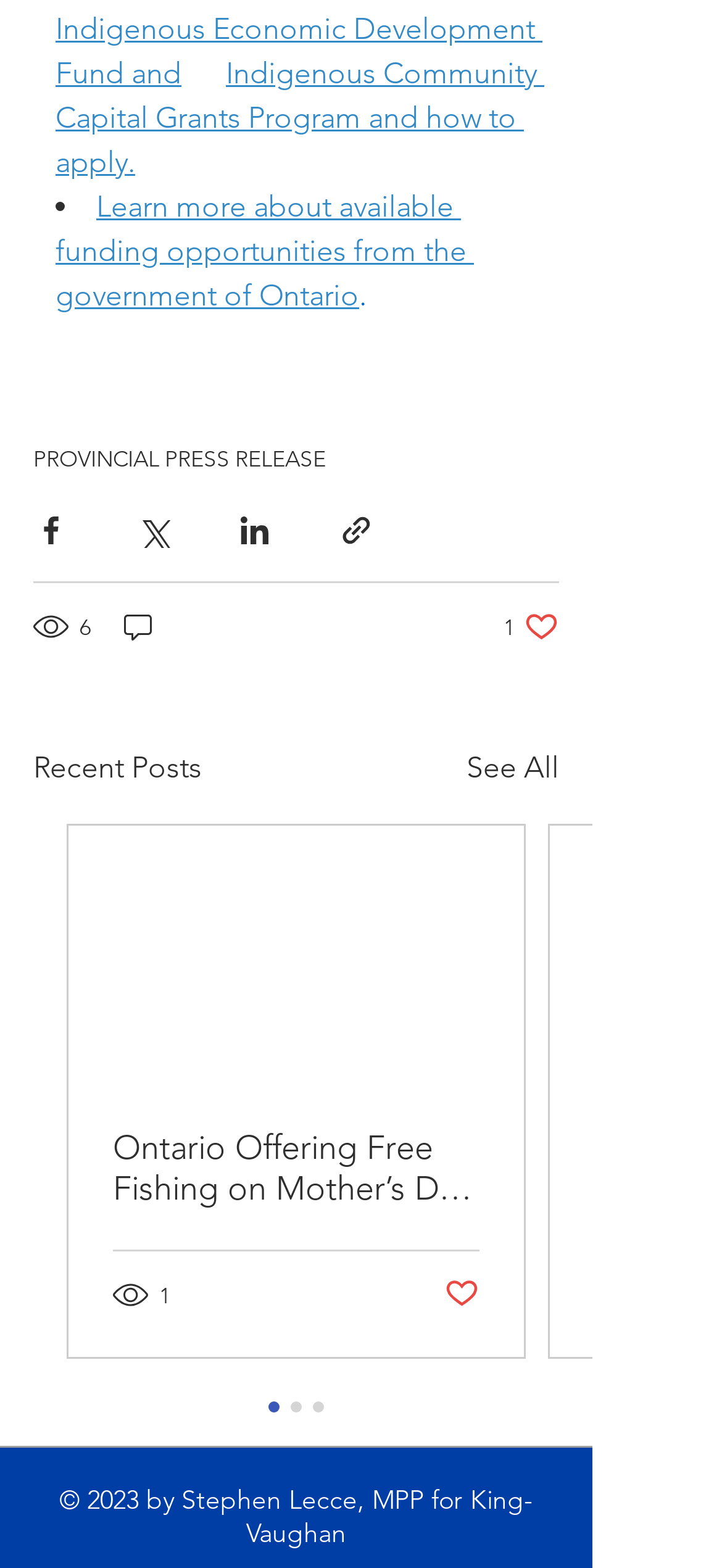Please identify the bounding box coordinates of the element's region that I should click in order to complete the following instruction: "See all recent posts". The bounding box coordinates consist of four float numbers between 0 and 1, i.e., [left, top, right, bottom].

[0.646, 0.476, 0.774, 0.505]